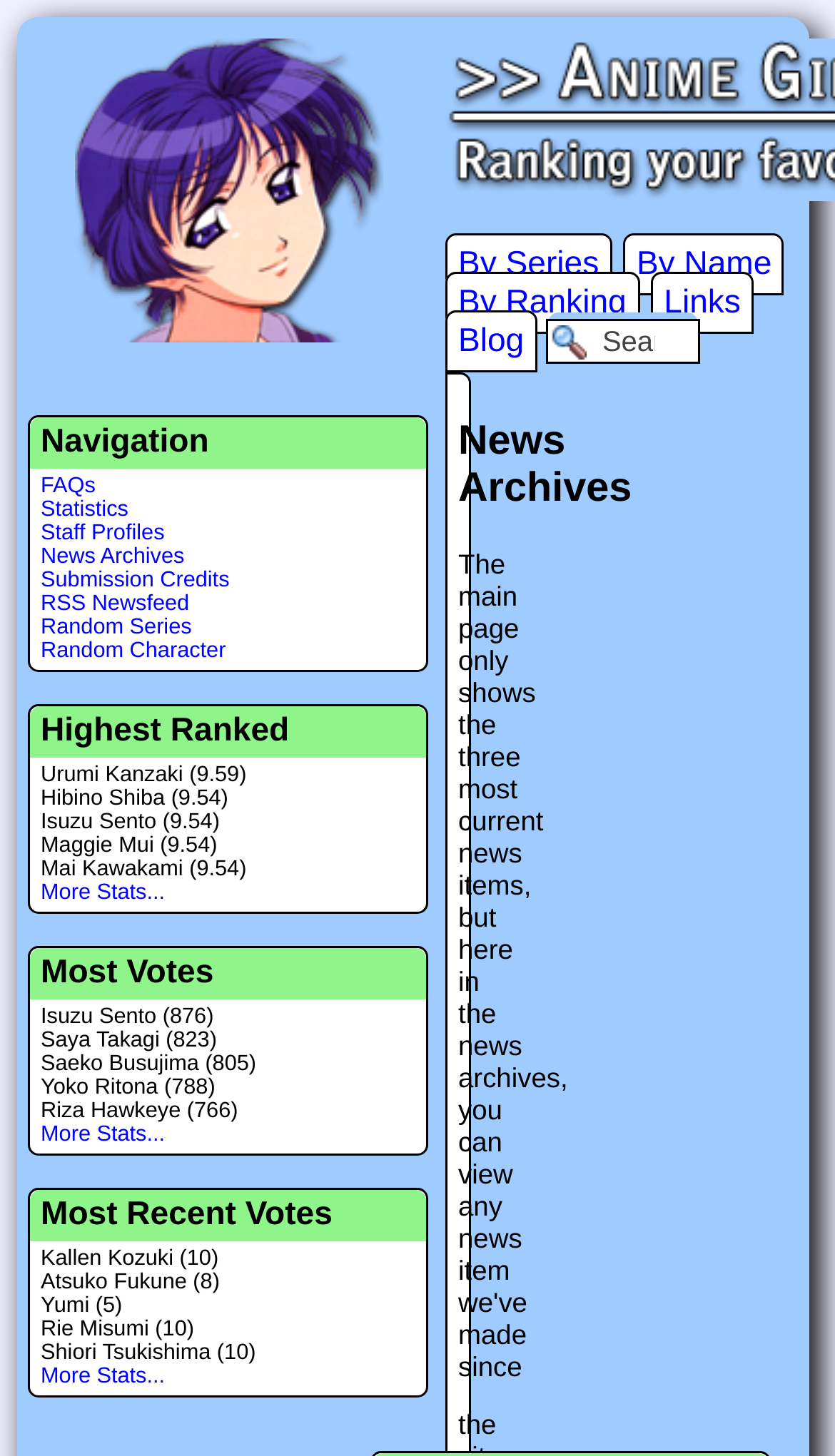Find the bounding box coordinates for the area that should be clicked to accomplish the instruction: "Check the highest ranked anime girls".

[0.036, 0.485, 0.51, 0.52]